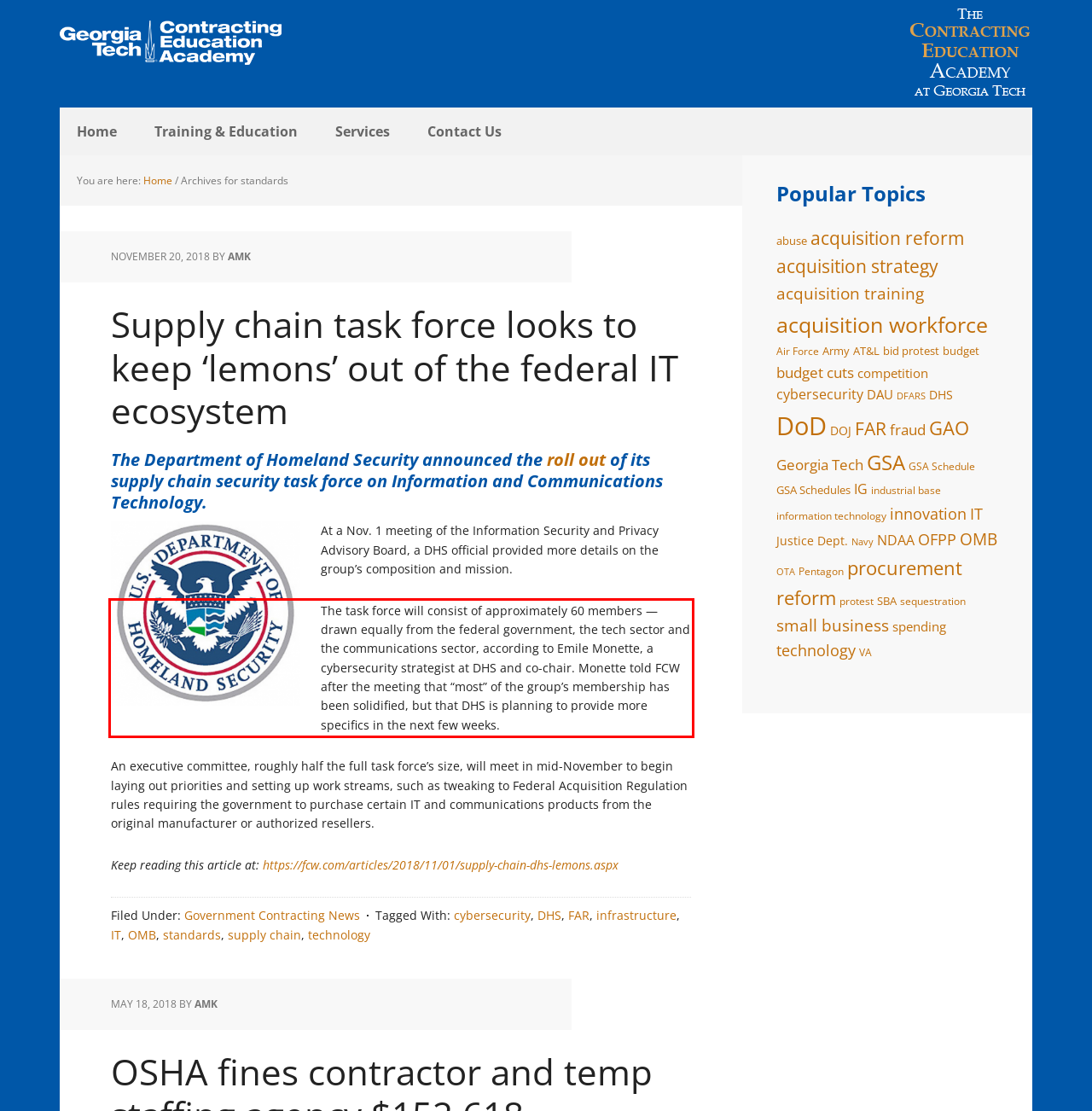The screenshot you have been given contains a UI element surrounded by a red rectangle. Use OCR to read and extract the text inside this red rectangle.

The task force will consist of approximately 60 members — drawn equally from the federal government, the tech sector and the communications sector, according to Emile Monette, a cybersecurity strategist at DHS and co-chair. Monette told FCW after the meeting that “most” of the group’s membership has been solidified, but that DHS is planning to provide more specifics in the next few weeks.